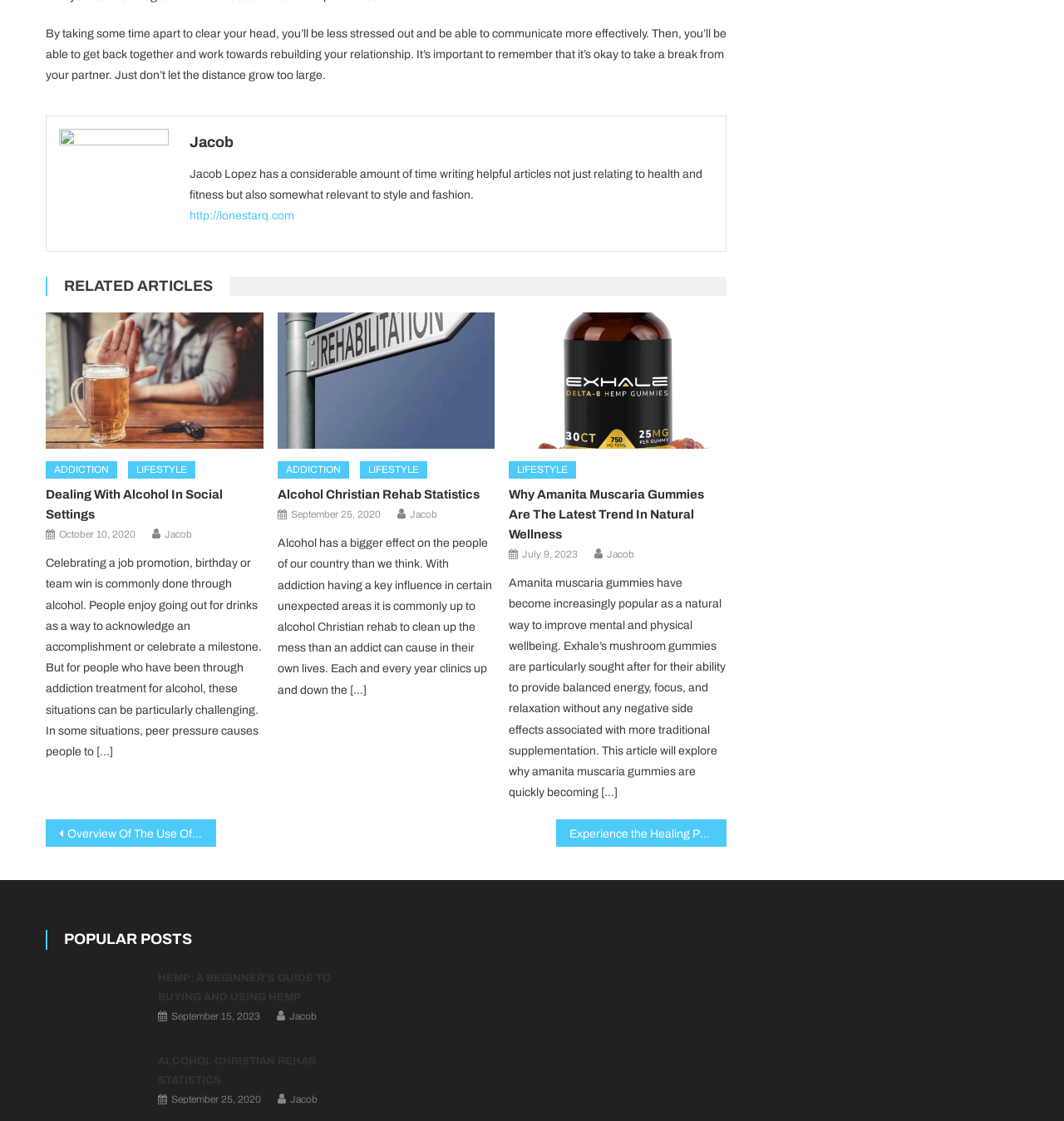Locate the bounding box coordinates of the area where you should click to accomplish the instruction: "Visit the website of Lonestarq".

[0.178, 0.187, 0.277, 0.198]